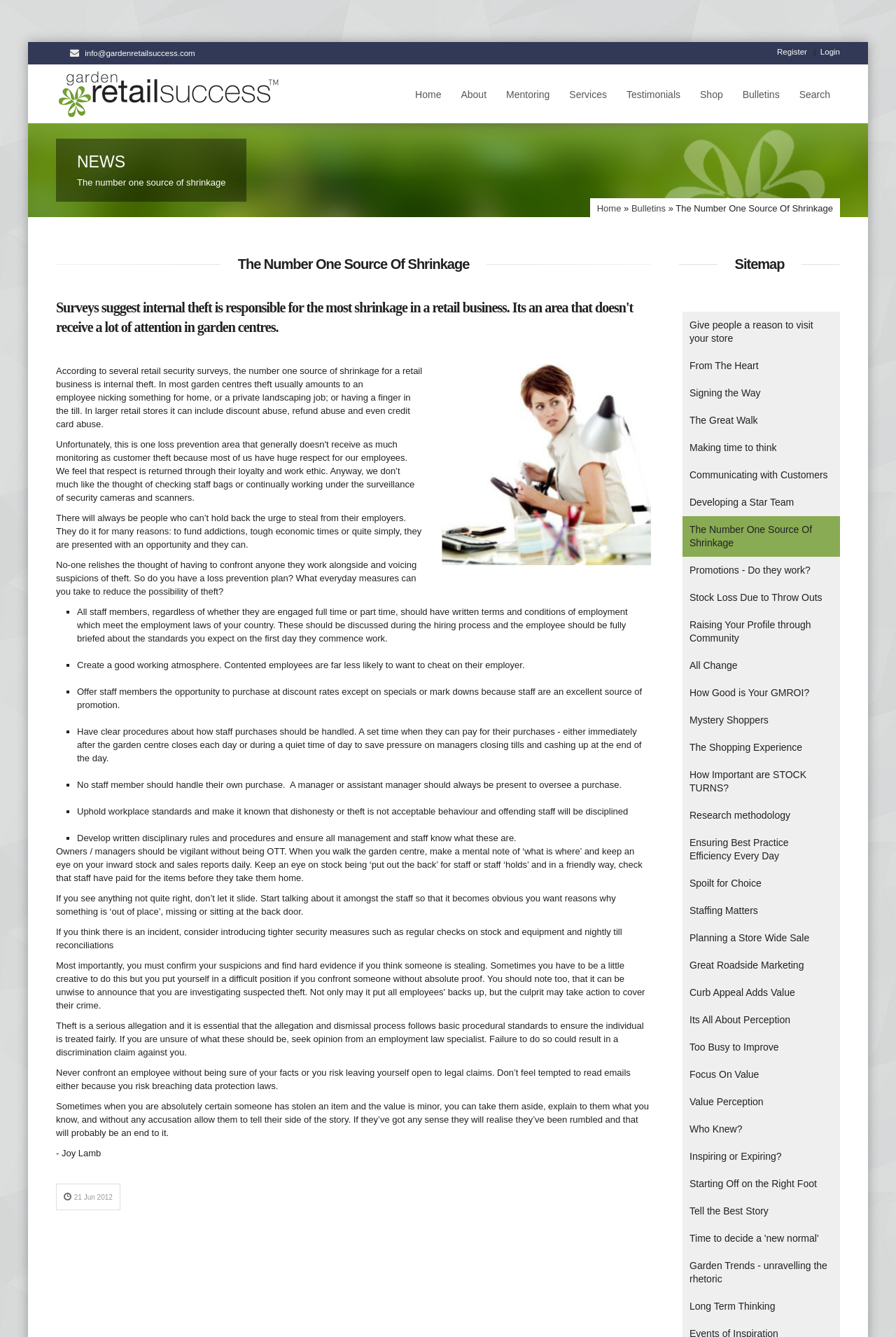What is the consequence of not following basic procedural standards when dismissing an employee?
Please provide a single word or phrase as the answer based on the screenshot.

Discrimination claim